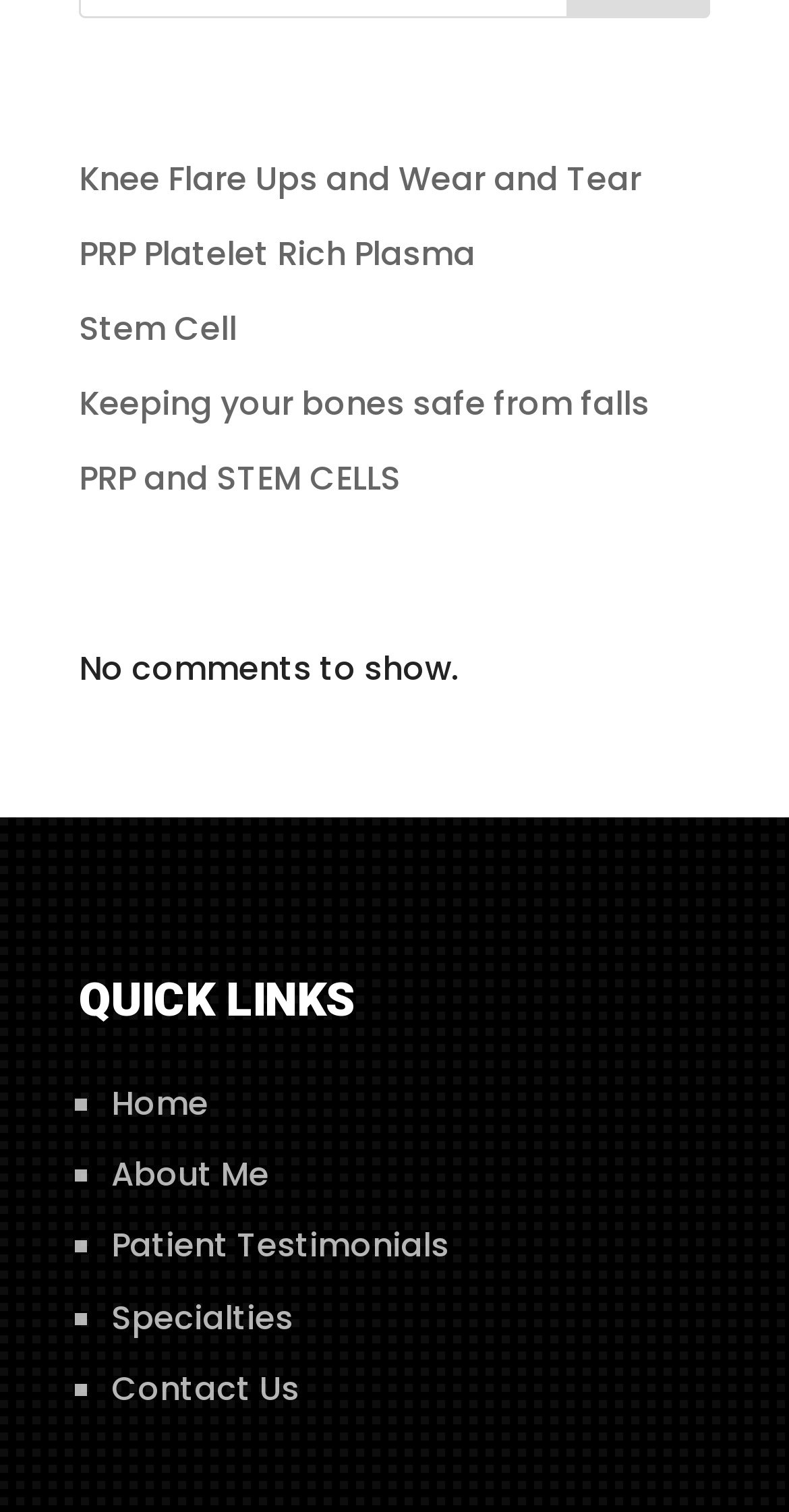Please analyze the image and give a detailed answer to the question:
Are there any recent comments shown?

I checked the 'Recent Comments' section and found a static text 'No comments to show.' This indicates that there are no recent comments shown on the webpage.